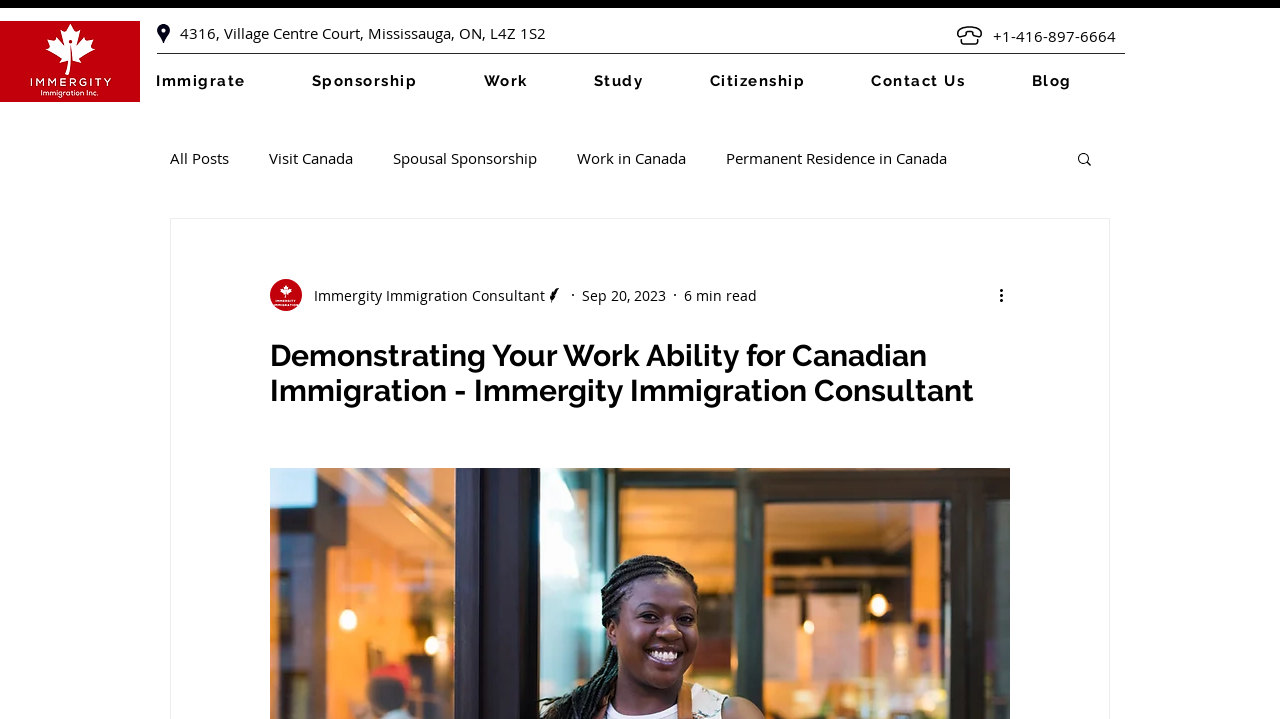Please determine the bounding box coordinates for the UI element described as: "Contact Us".

[0.681, 0.093, 0.795, 0.135]